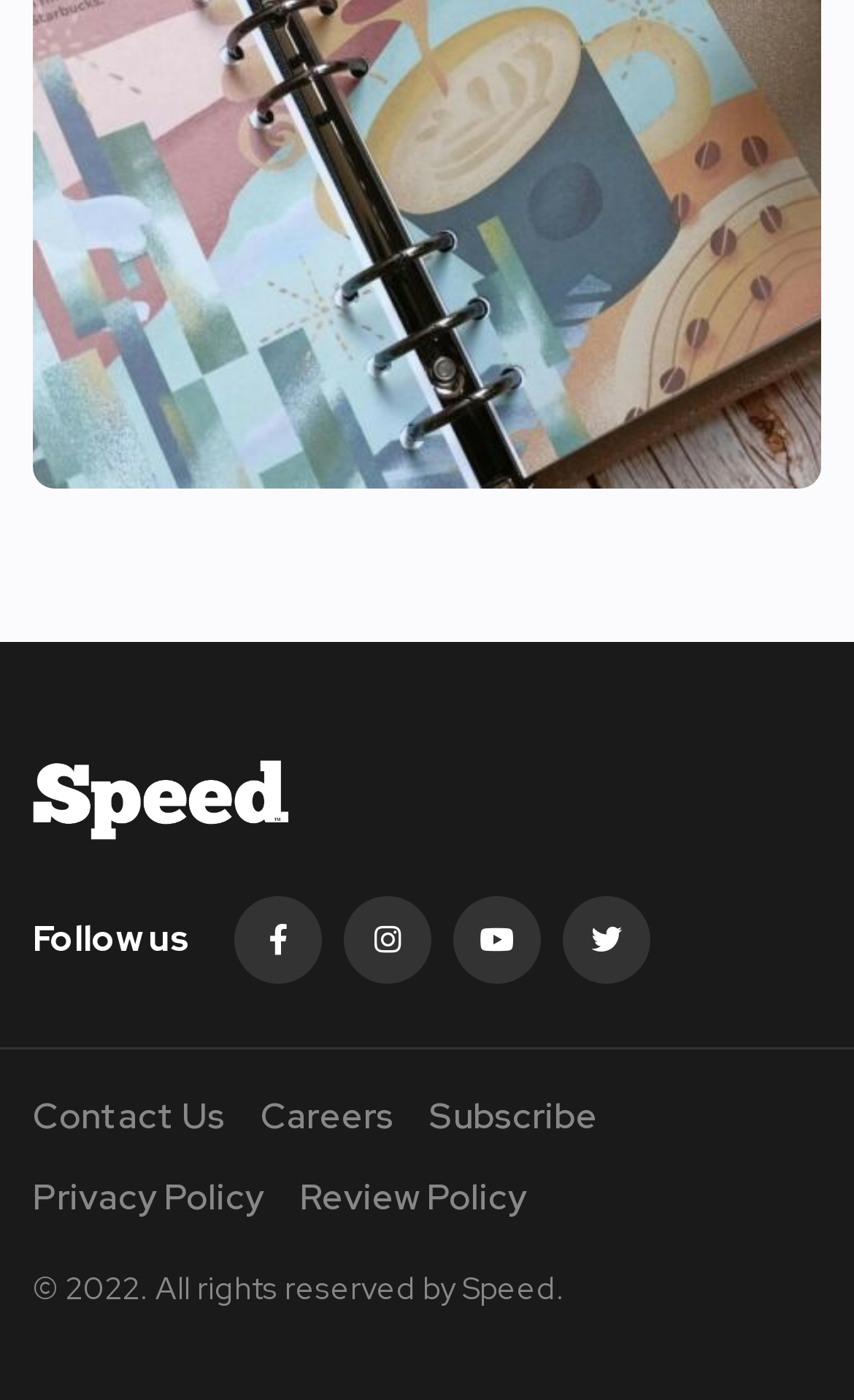Locate the bounding box coordinates of the item that should be clicked to fulfill the instruction: "Contact us".

[0.038, 0.781, 0.264, 0.814]